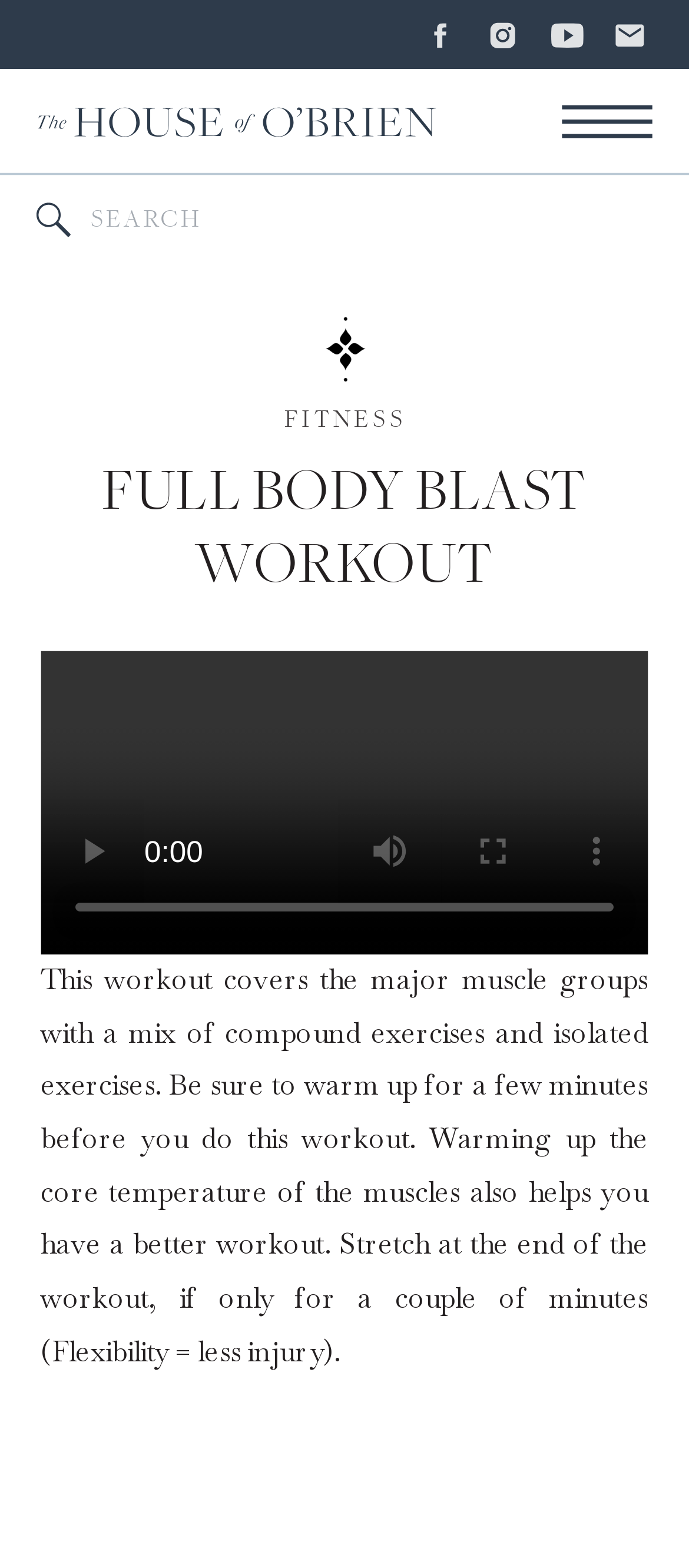Explain in detail what you observe on this webpage.

The webpage is about a full-body blast workout, specifically from "The House of O'Brien". At the top, there are four social media links, each accompanied by an image, spaced evenly apart. Below these links, there is a search bar with a label "Search for:" and a text box to input search queries.

On the left side, there is a large image that takes up most of the width of the page. Above this image, there are two headings: "FULL BODY BLAST WORKOUT" and "FITNESS", with the latter having a link to a fitness page.

Below the image, there is a figure element that contains a video player. The video player has several buttons, including play, mute, enter full screen, and show more media controls, although they are all currently disabled. There is also a video time scrubber slider that allows users to navigate through the video.

Underneath the video player, there is a block of text that describes the workout, explaining that it covers major muscle groups with a mix of compound and isolated exercises, and provides tips on warming up and stretching after the workout.